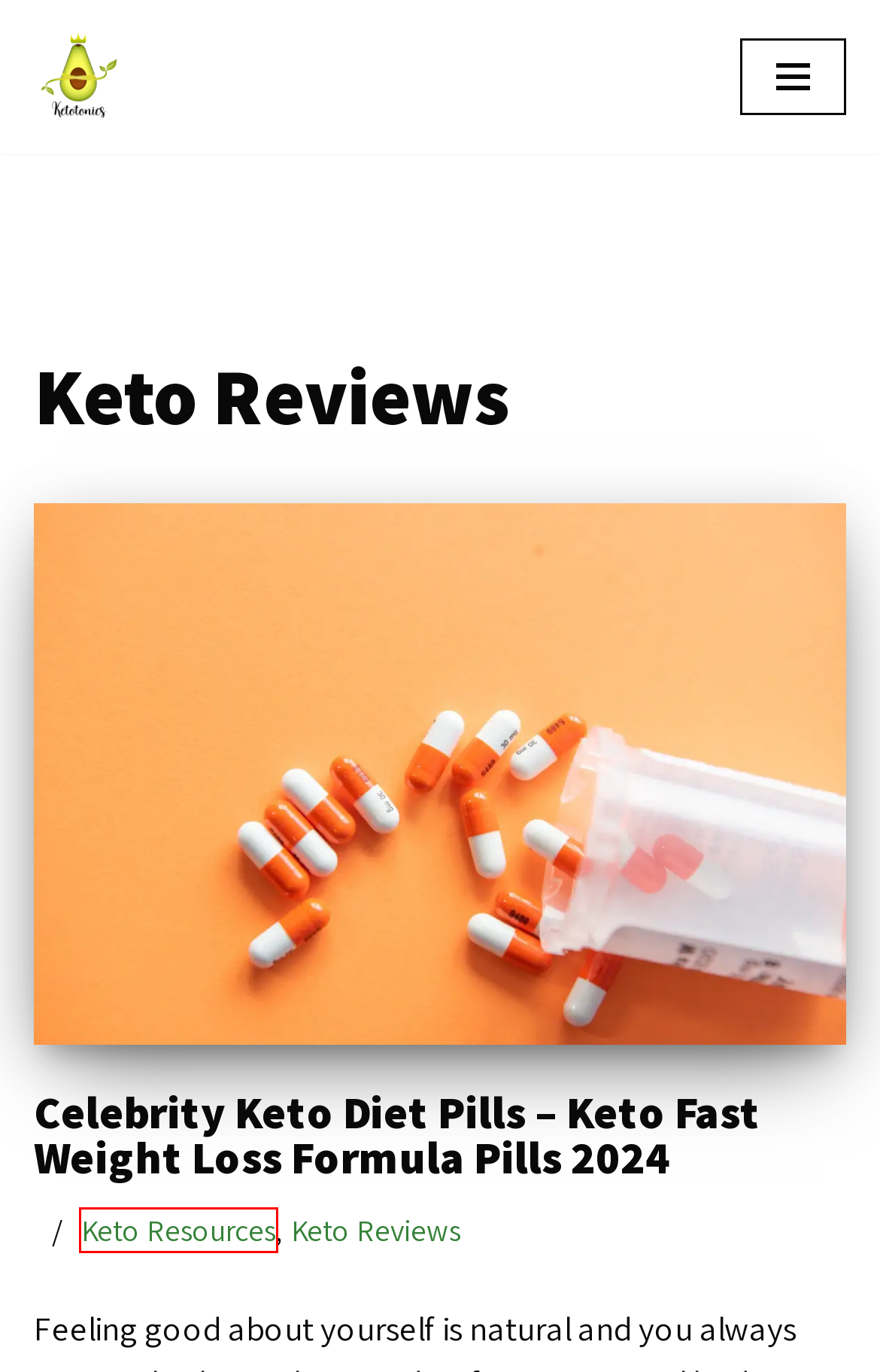A screenshot of a webpage is given with a red bounding box around a UI element. Choose the description that best matches the new webpage shown after clicking the element within the red bounding box. Here are the candidates:
A. Neve - Fast & Lightweight WordPress Theme Ideal for Any Website
B. What Is The Best Keto Bread To Buy?- Buy Fresh Keto Bread Online
C. Keto Resources Archives - Ketotonics
D. Best Keto Chips Recipe - Tortilla + Cheese + Choco COMBO [2024] - Ketotonics
E. Ketotonics - Ketotonics
F. Celebrity Keto Diet Pills - keto Fast Weight Loss Formula Pills
G. Where To Buy Keto Ice Cream - Keto Ice Cream Online
H. What Chips are Keto Friendly? - Tortilla, Cheese? or Both? - Ketotonics

C